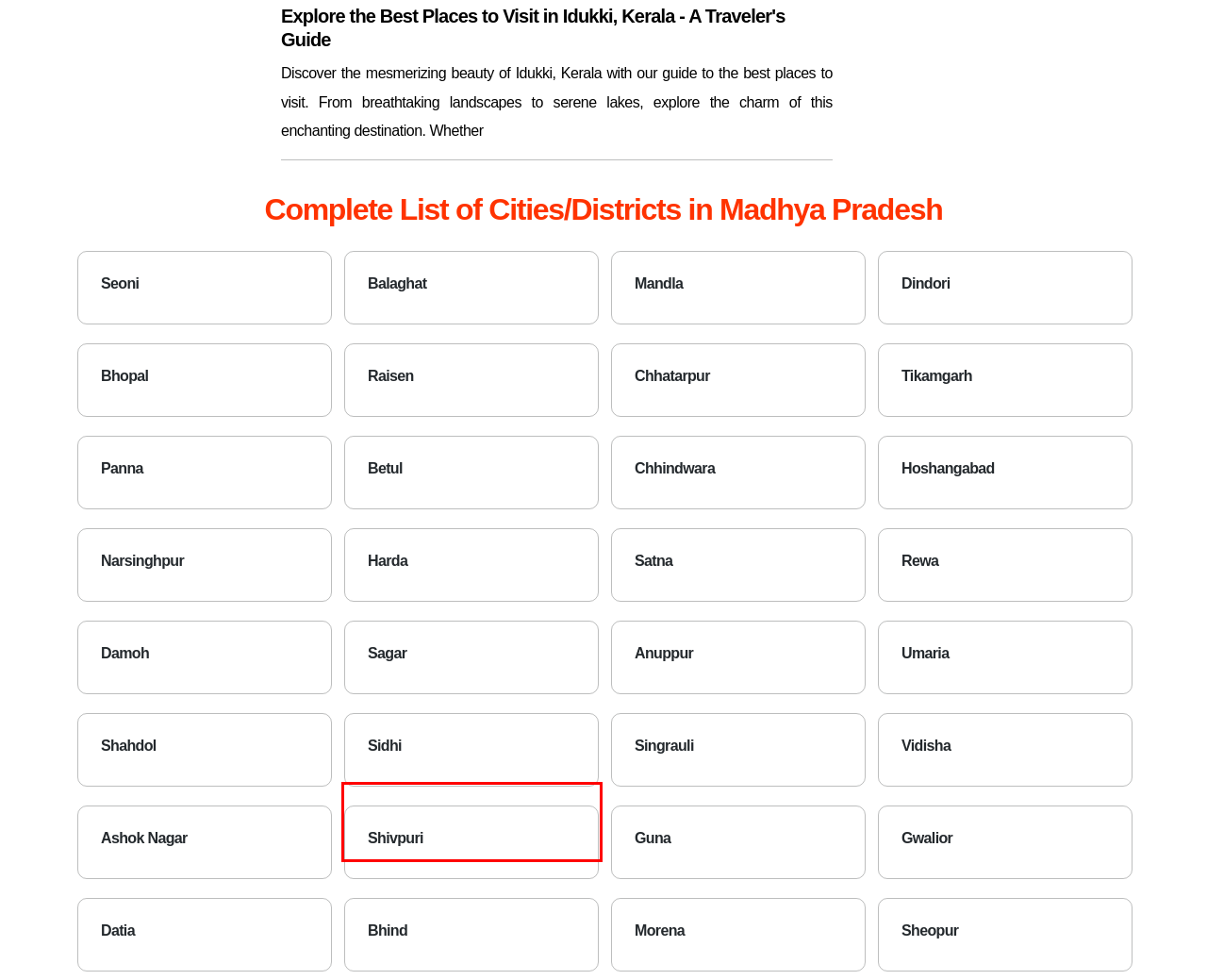You have a screenshot of a webpage with a red bounding box highlighting a UI element. Your task is to select the best webpage description that corresponds to the new webpage after clicking the element. Here are the descriptions:
A. Katni Tourism: Places To Visit, Attractions, Villages/Tehsils in Katni
B. West Nimar Tourism: Places To Visit, Attractions, Villages/Tehsils in West Nimar
C. Satna Tourism: Places To Visit, Attractions, Villages/Tehsils in Satna
D. Anuppur Tourism: Places To Visit, Attractions, Villages/Tehsils in Anuppur
E. Betul Tourism: Places To Visit, Attractions, Villages/Tehsils in Betul
F. Khargone Tourism: Places To Visit, Attractions, Villages/Tehsils in Khargone
G. East Nimar Tourism: Places To Visit, Attractions, Villages/Tehsils in East Nimar
H. Rewa Tourism: Places To Visit, Attractions, Villages/Tehsils in Rewa

G